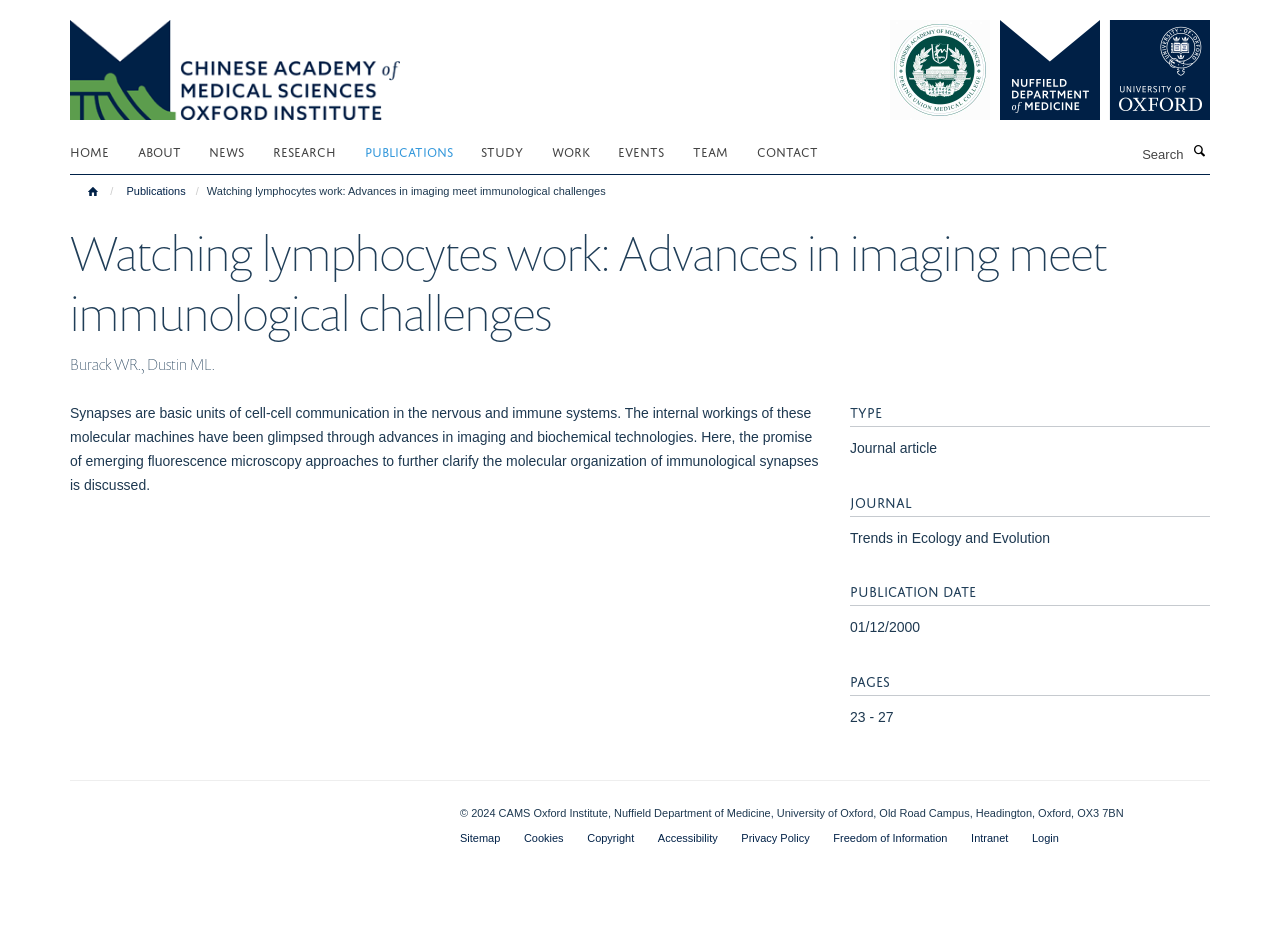What is the publication date of the journal article?
Provide a detailed and well-explained answer to the question.

I found the answer by looking at the section that lists the details of the journal article. The publication date is mentioned as '01/12/2000' under the heading 'PUBLICATION DATE'.